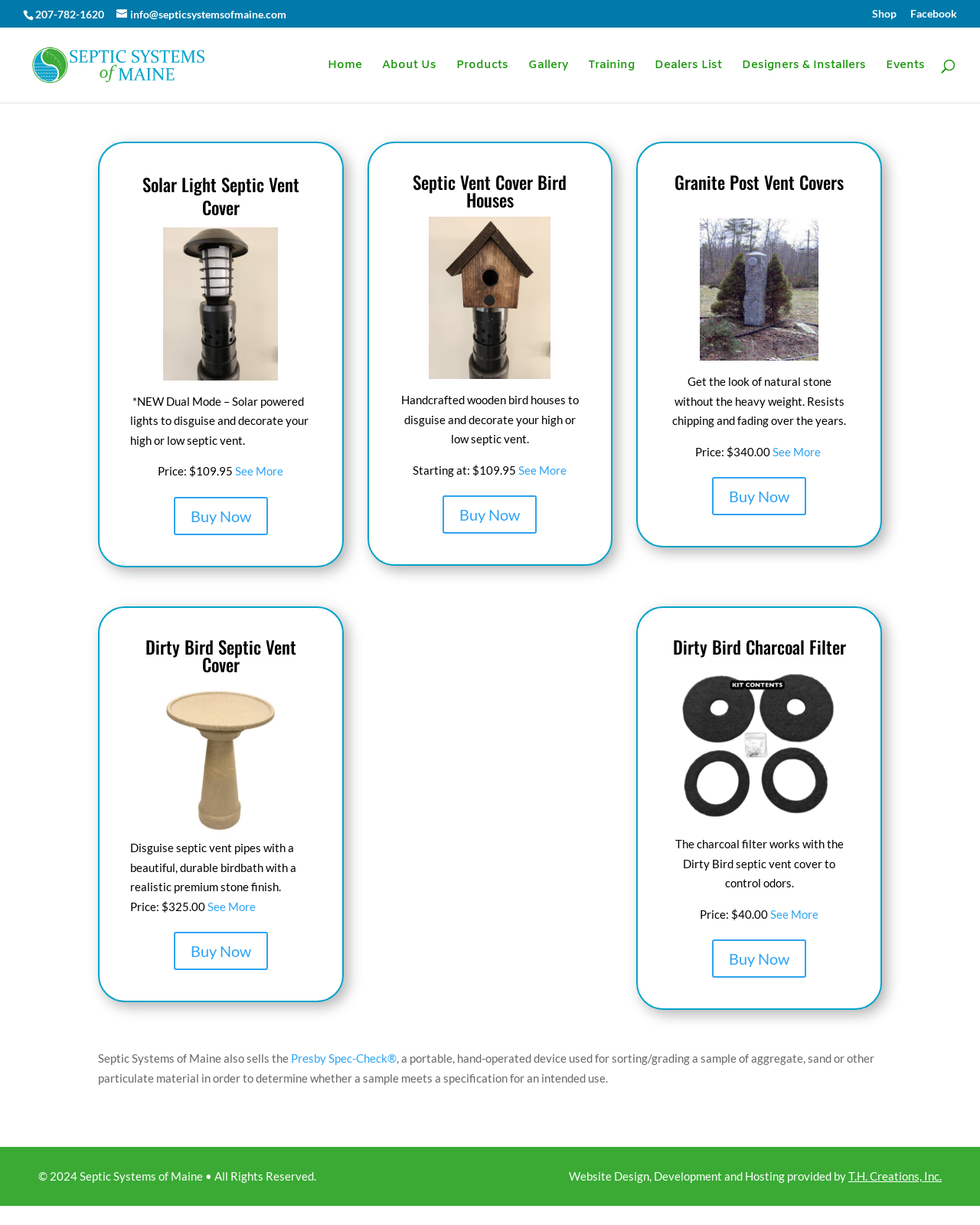Please find the bounding box coordinates of the element's region to be clicked to carry out this instruction: "Call the phone number".

[0.036, 0.006, 0.109, 0.017]